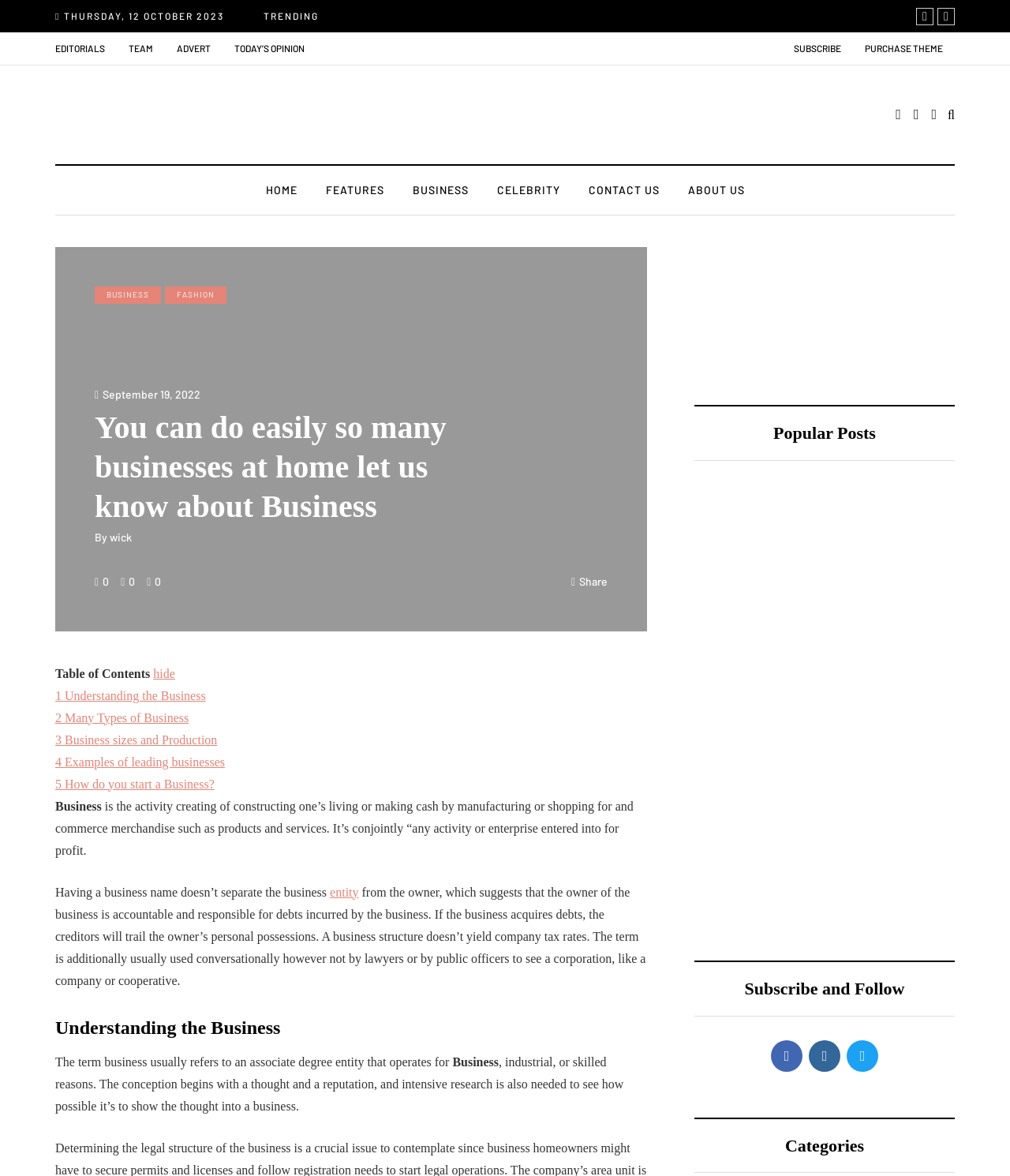Determine the coordinates of the bounding box that should be clicked to complete the instruction: "Read the article 'Understanding the Business'". The coordinates should be represented by four float numbers between 0 and 1: [left, top, right, bottom].

[0.055, 0.863, 0.641, 0.884]